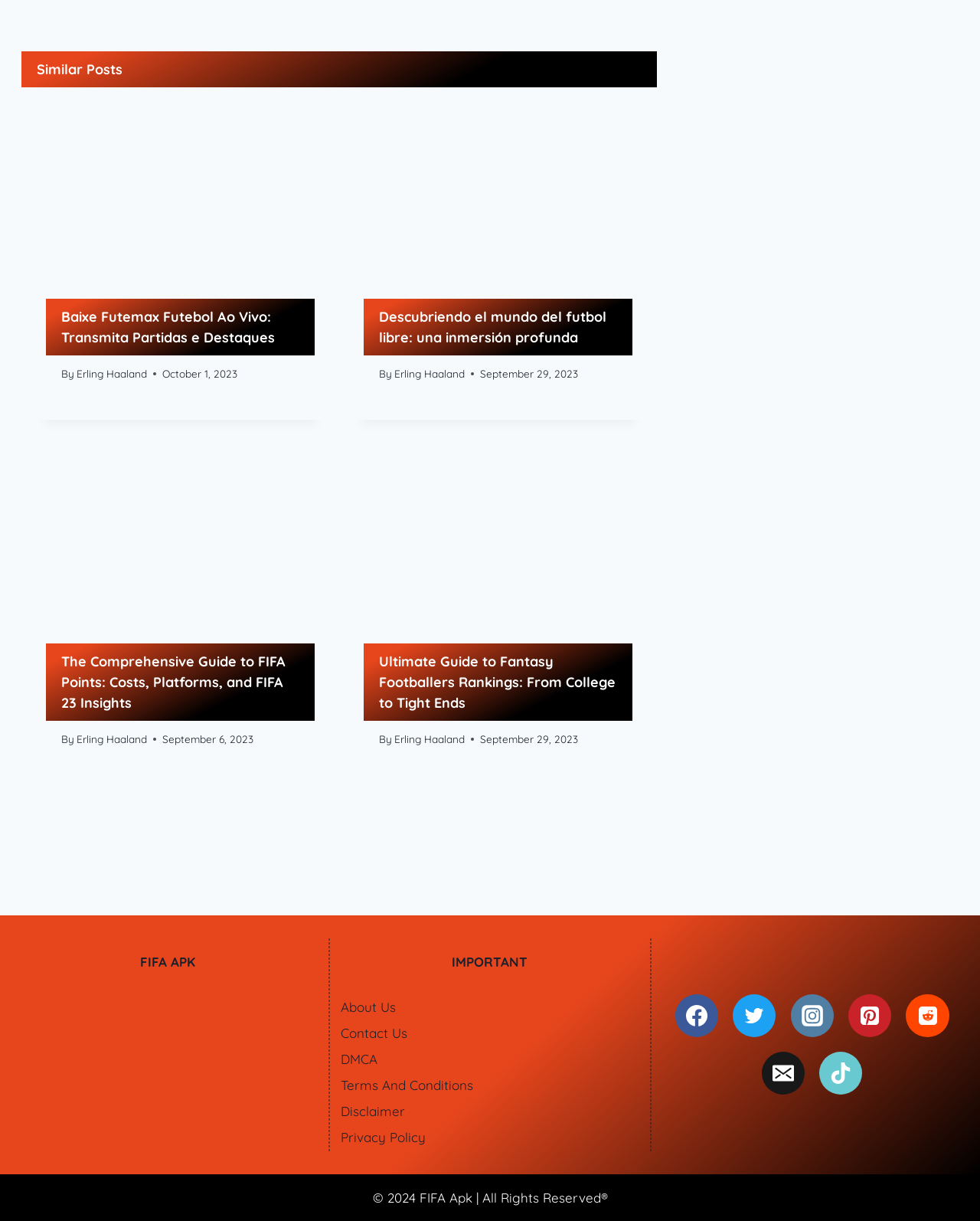Determine the bounding box coordinates of the region that needs to be clicked to achieve the task: "Check the copyright information".

[0.38, 0.974, 0.62, 0.987]